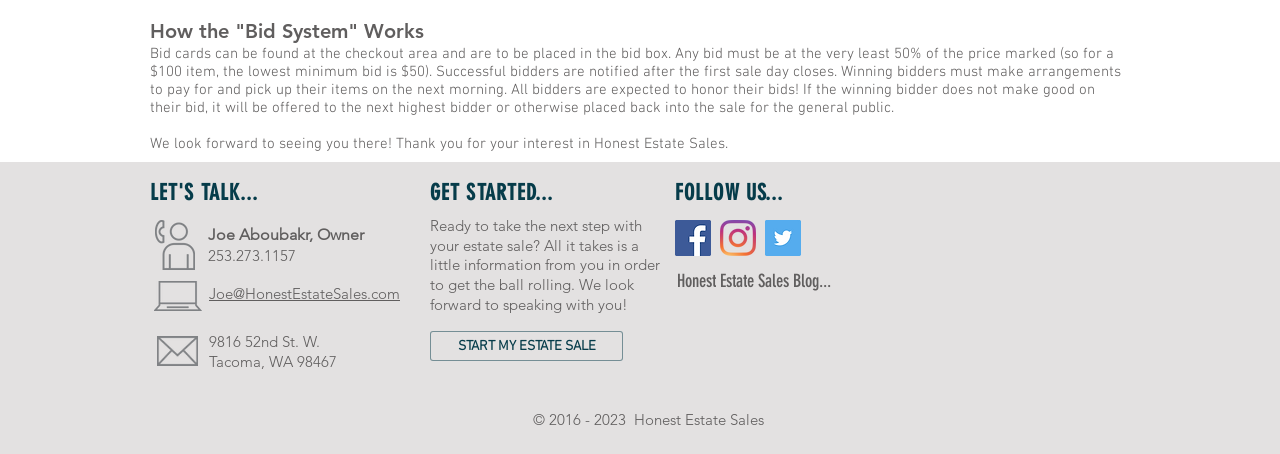Identify the bounding box coordinates of the element that should be clicked to fulfill this task: "Click the 'Facebook Social Icon' link". The coordinates should be provided as four float numbers between 0 and 1, i.e., [left, top, right, bottom].

[0.527, 0.485, 0.555, 0.564]